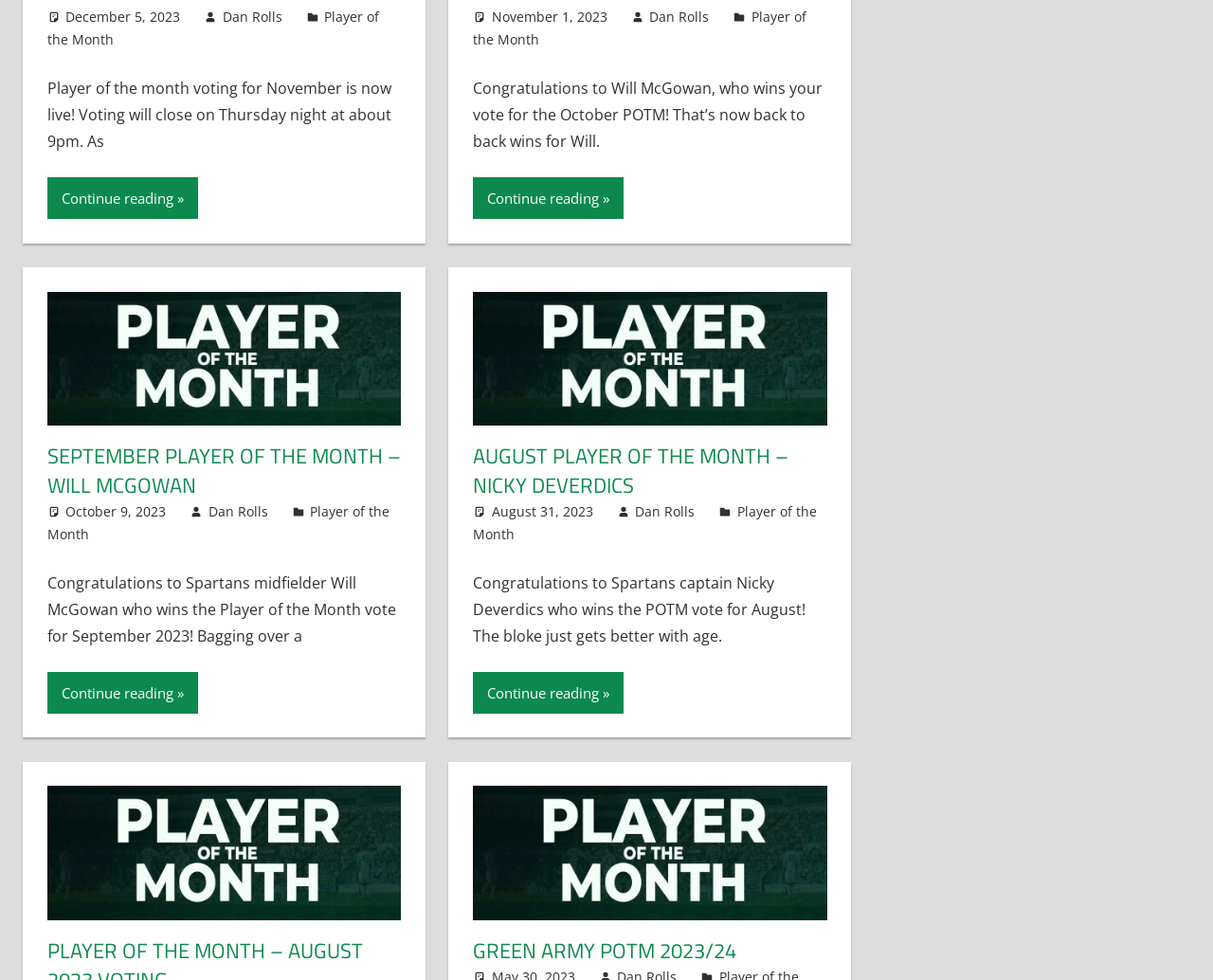Find the bounding box coordinates for the HTML element described as: "Dan Rolls". The coordinates should consist of four float values between 0 and 1, i.e., [left, top, right, bottom].

[0.524, 0.512, 0.573, 0.531]